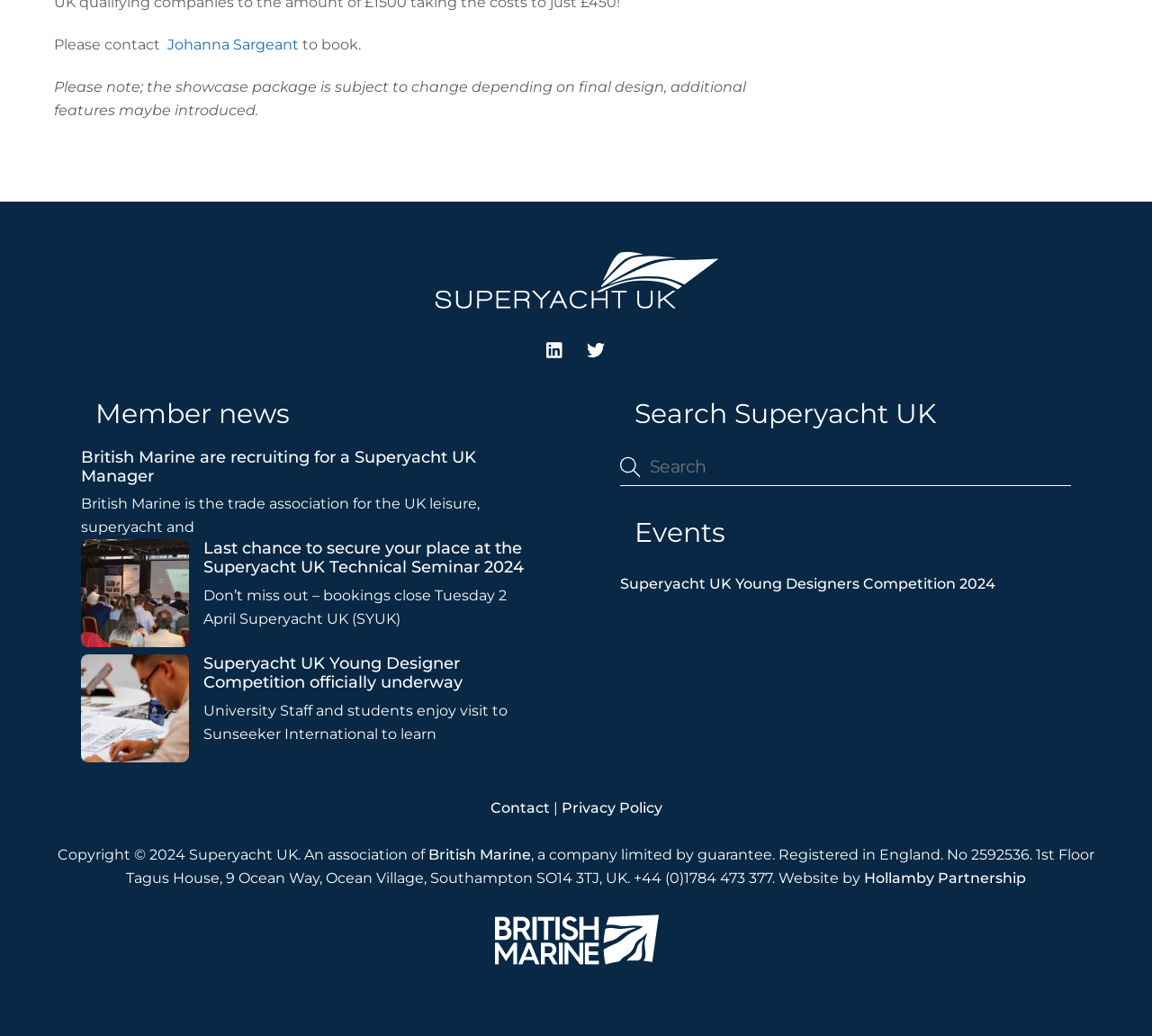Provide the bounding box coordinates for the area that should be clicked to complete the instruction: "Check events".

[0.55, 0.495, 0.917, 0.533]